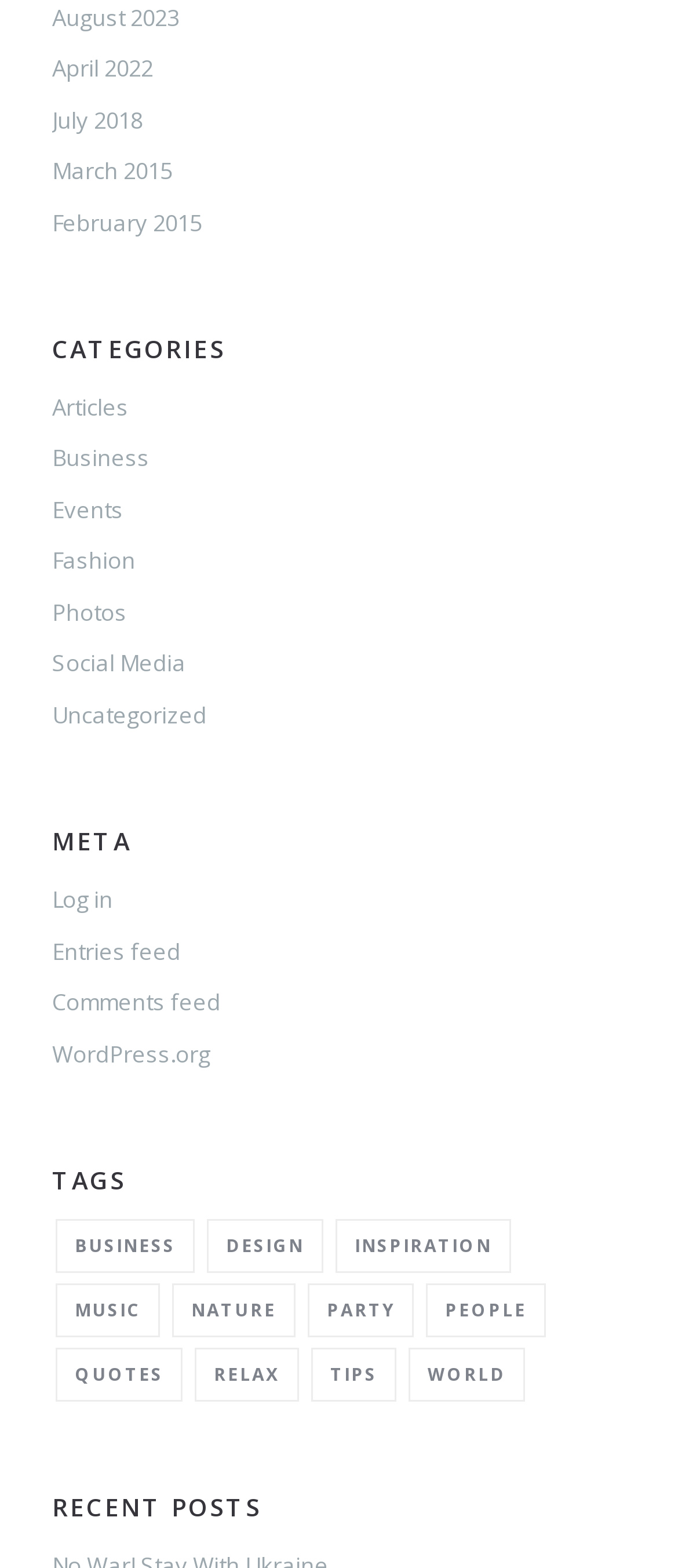What are the categories listed on the webpage?
Your answer should be a single word or phrase derived from the screenshot.

Articles, Business, Events, etc.